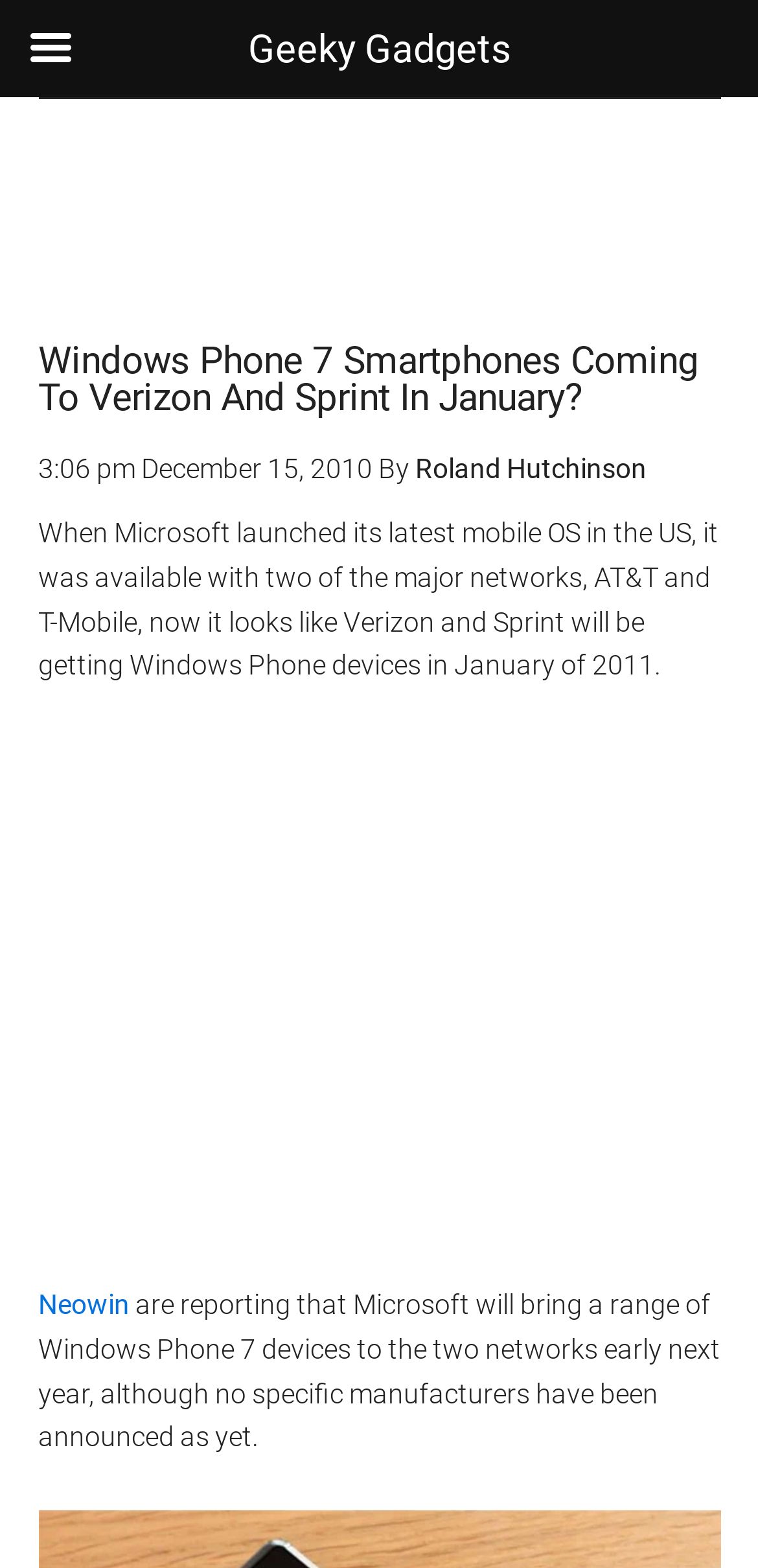Provide a brief response using a word or short phrase to this question:
Who is the author of the article?

Roland Hutchinson